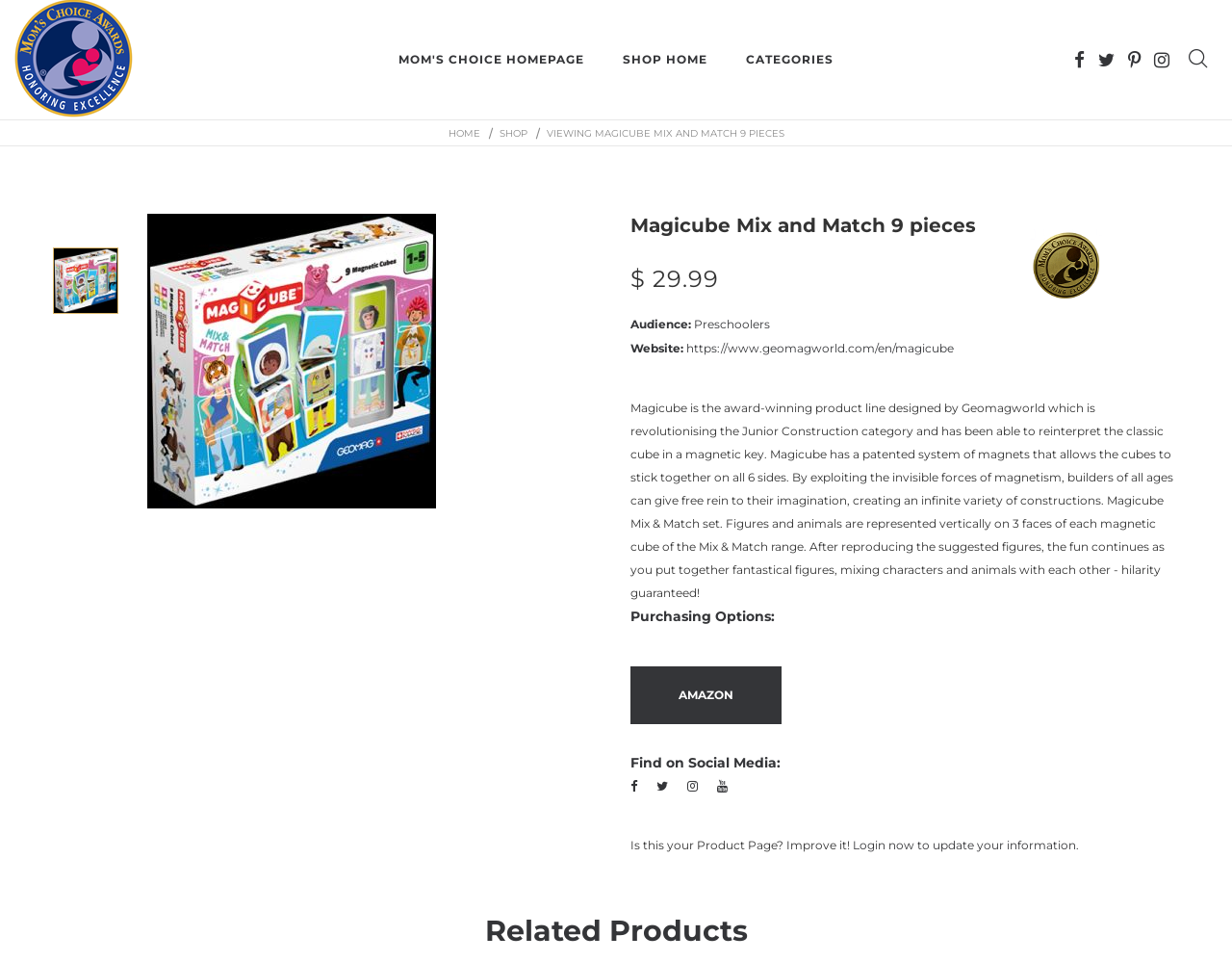What is the name of the product?
Look at the image and answer the question with a single word or phrase.

Magicube